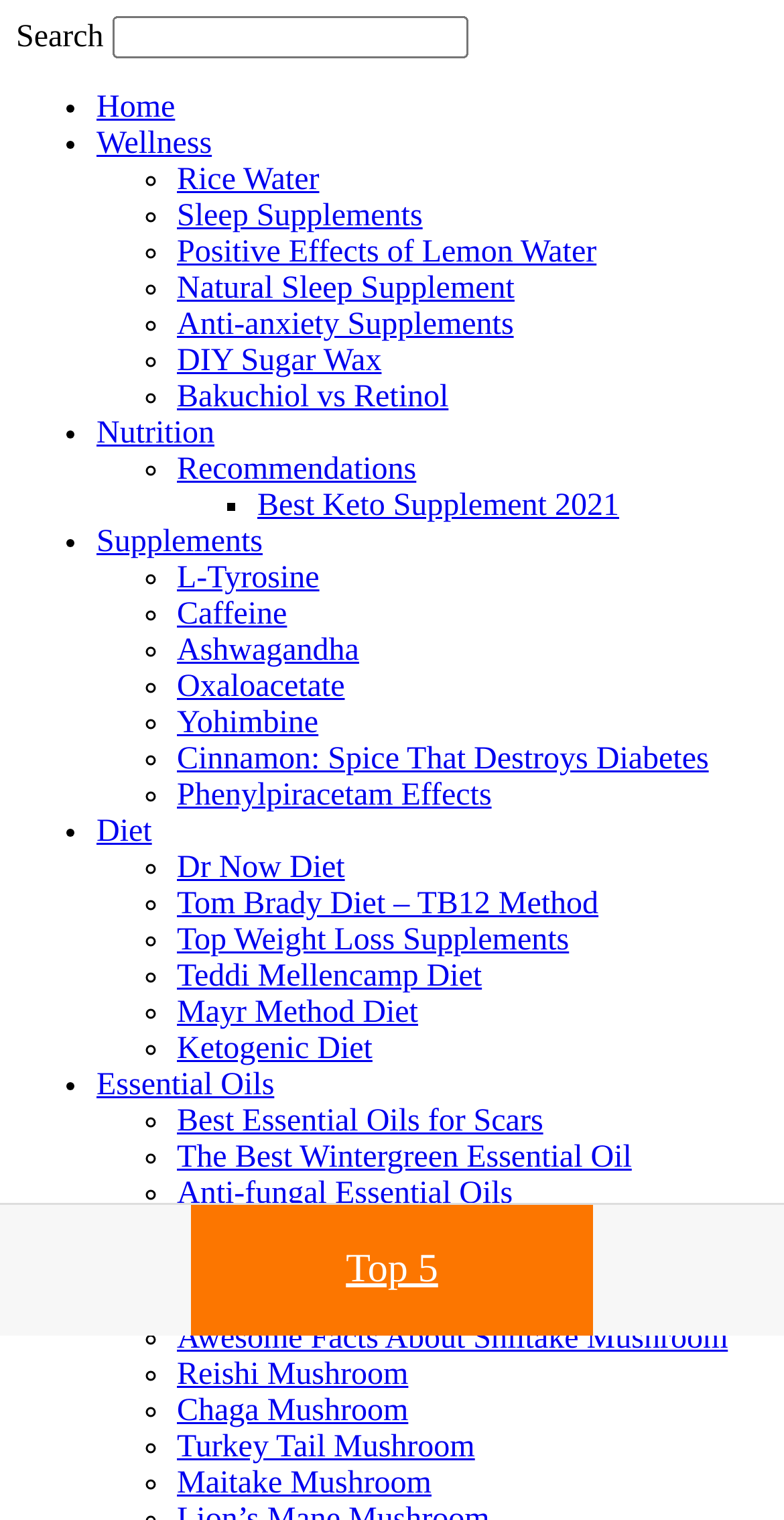Can you specify the bounding box coordinates of the area that needs to be clicked to fulfill the following instruction: "Go to Home page"?

[0.123, 0.06, 0.223, 0.082]